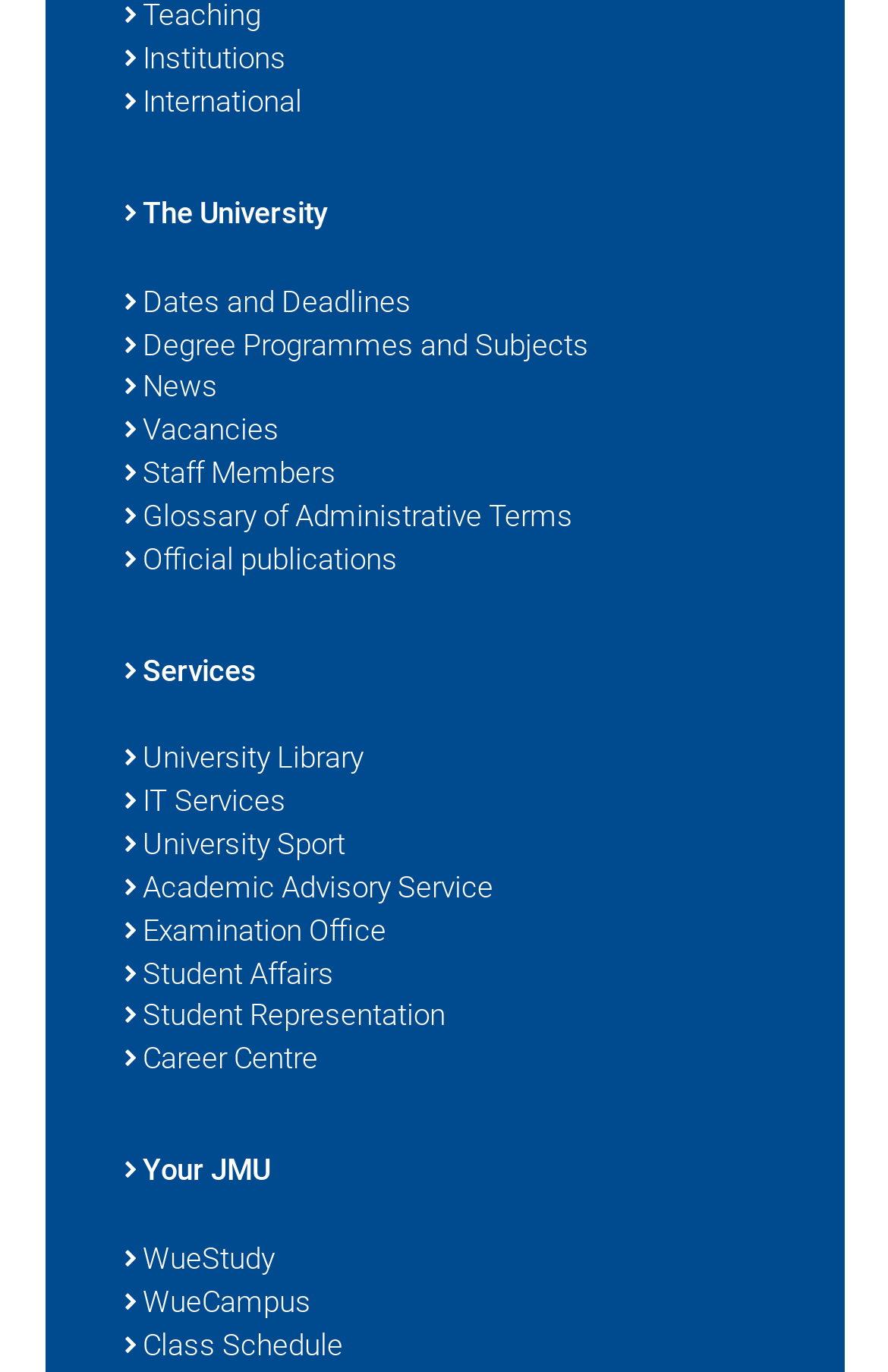Respond to the following question with a brief word or phrase:
What is the first link on the webpage?

Institutions